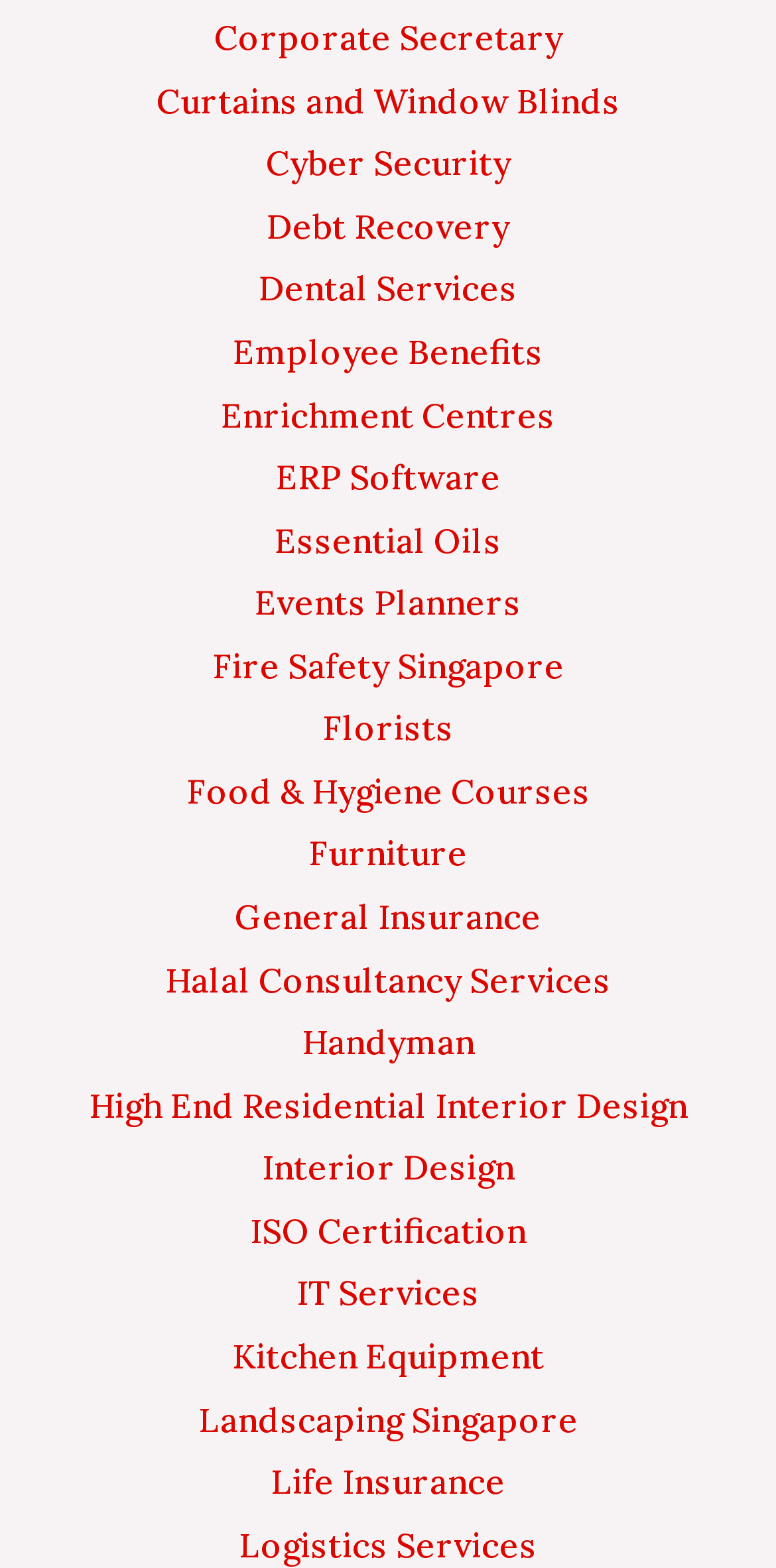Determine the bounding box coordinates of the clickable region to follow the instruction: "View Cyber Security services".

[0.342, 0.09, 0.658, 0.118]